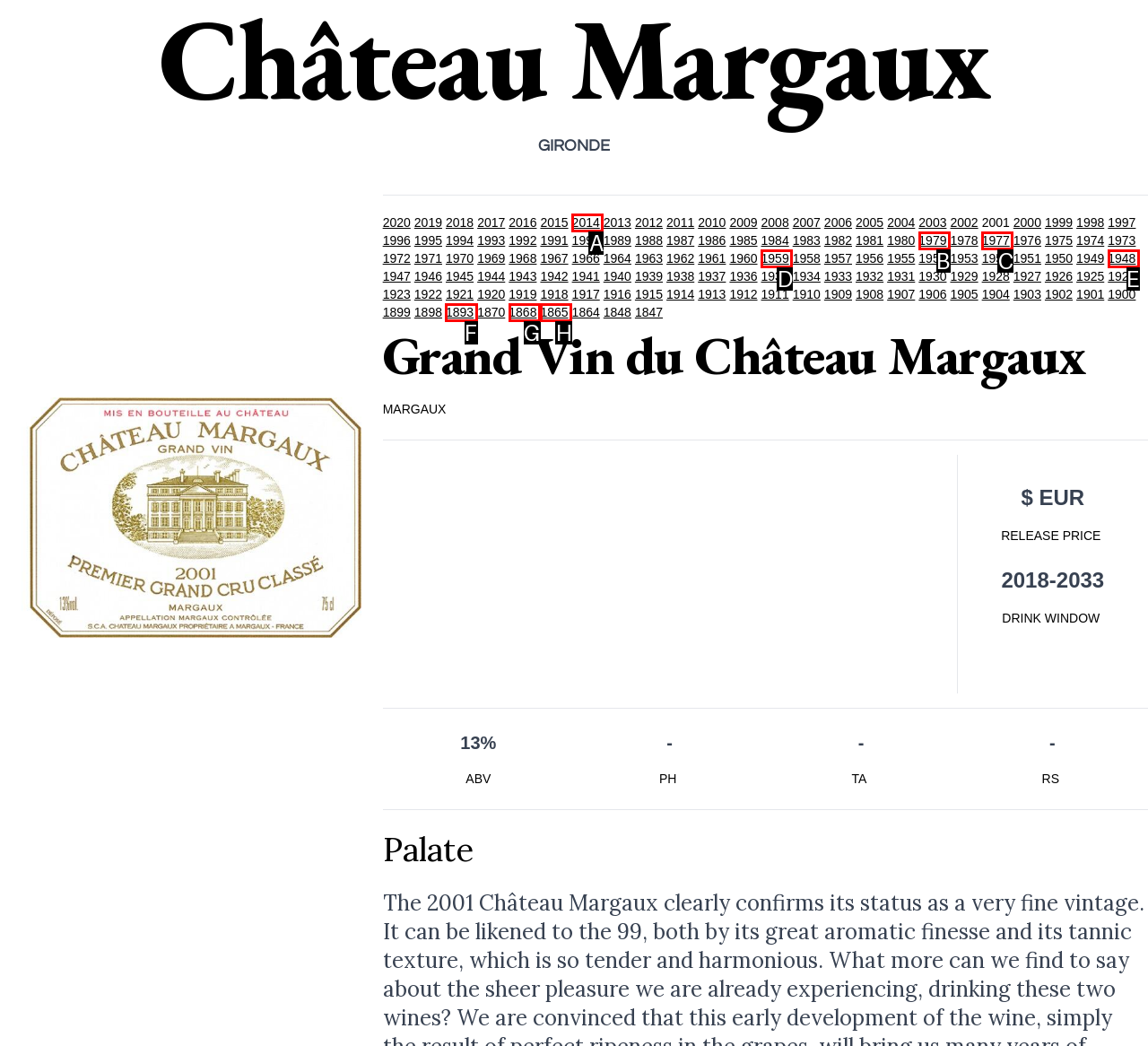Select the letter that corresponds to this element description: 1979
Answer with the letter of the correct option directly.

B